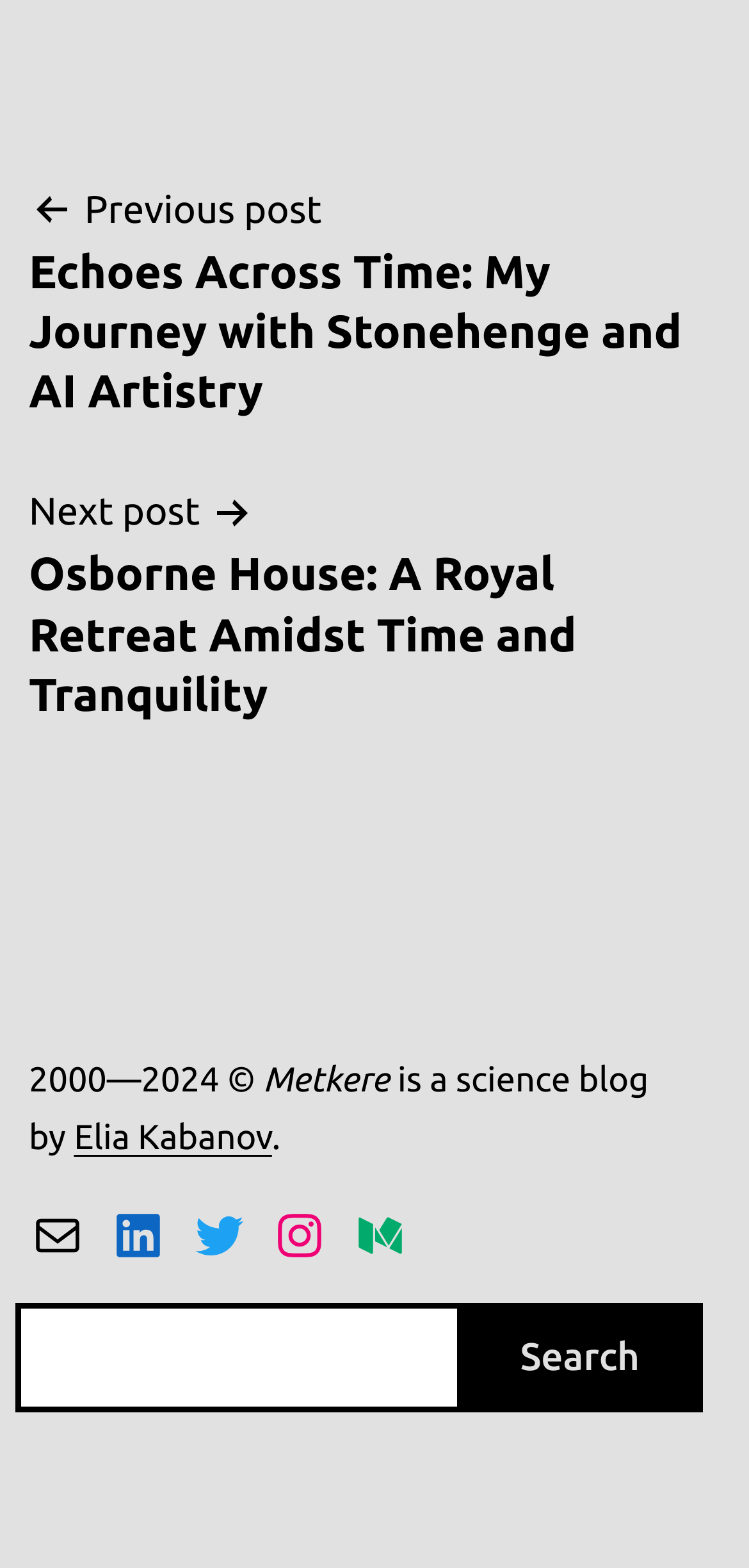What is the author's name?
Provide an in-depth and detailed answer to the question.

The author's name can be found in the complementary section of the webpage, where it is written as 'Elia Kabanov' in a link element.